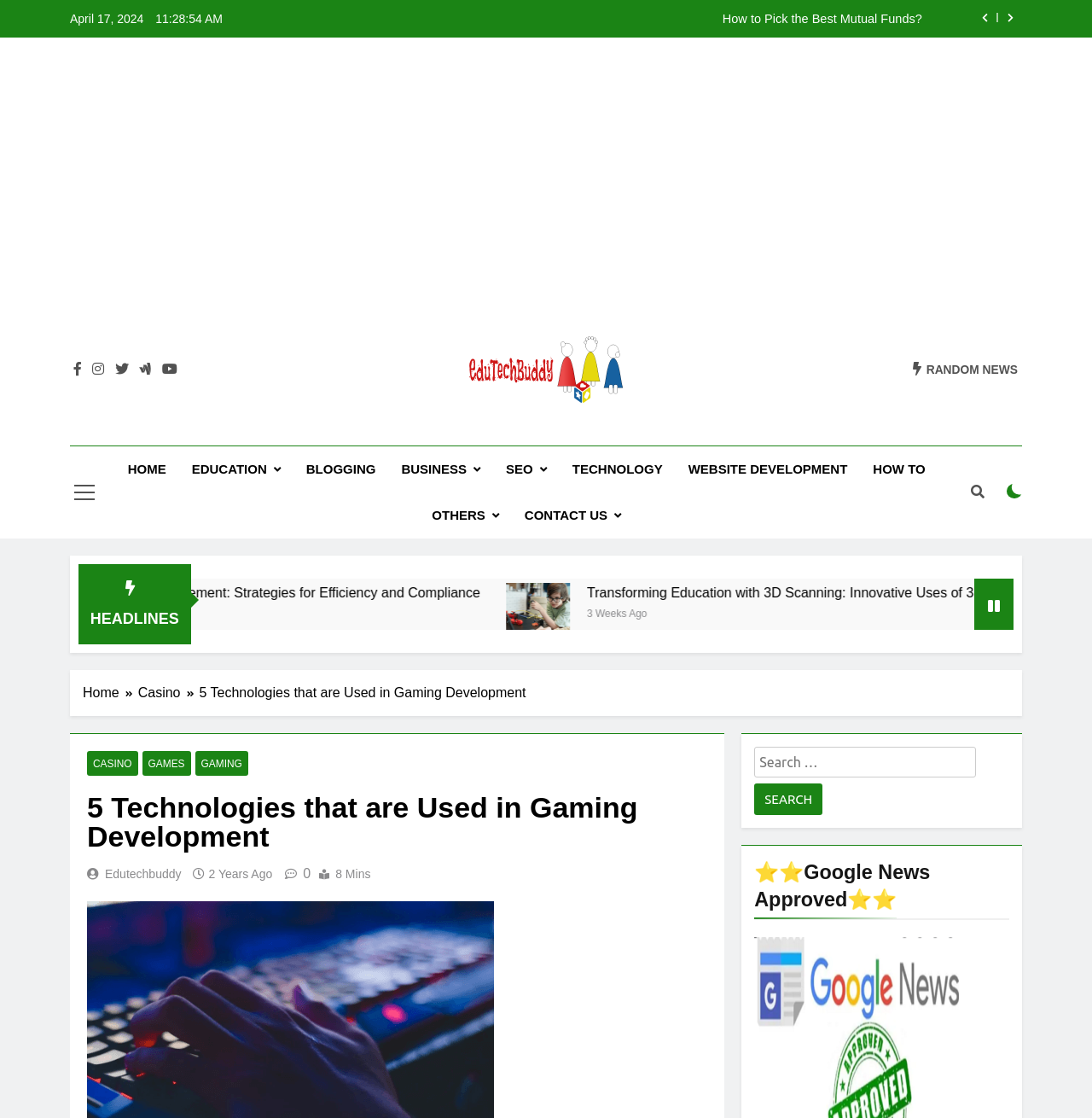Identify the bounding box coordinates for the region to click in order to carry out this instruction: "Go to the home page". Provide the coordinates using four float numbers between 0 and 1, formatted as [left, top, right, bottom].

[0.105, 0.399, 0.164, 0.44]